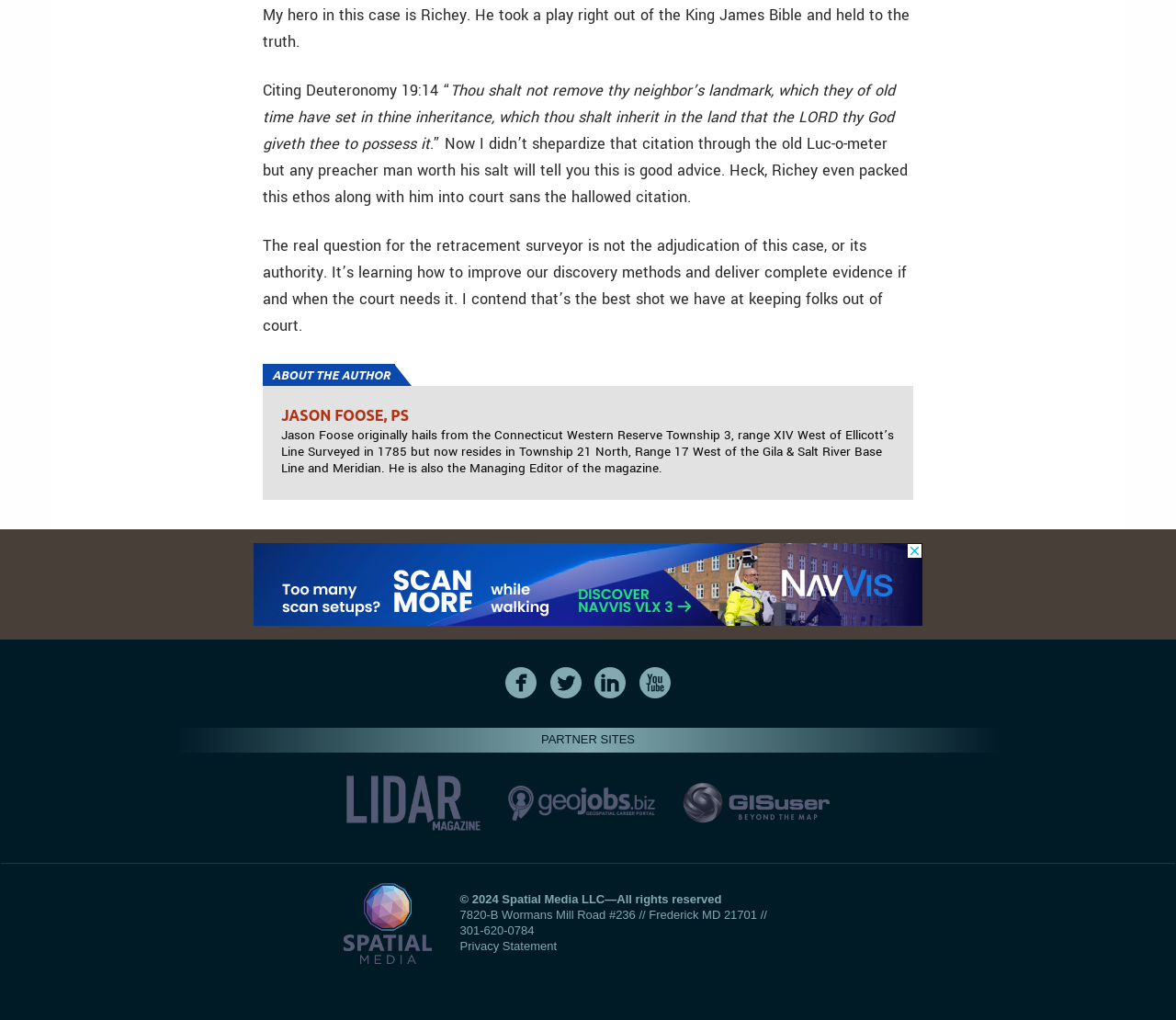Please identify the bounding box coordinates of the area I need to click to accomplish the following instruction: "Read more about the 'Saint.cc' project".

None